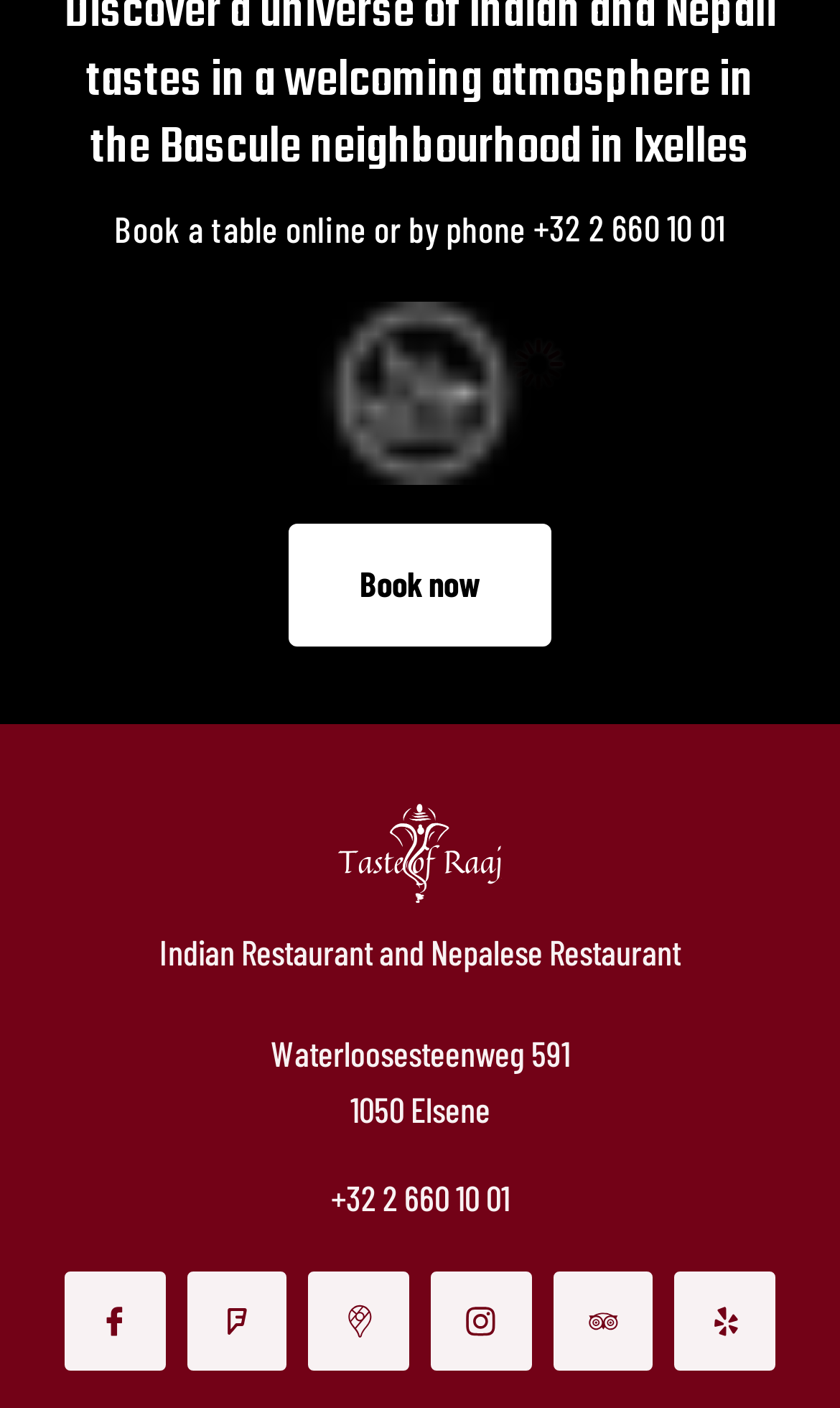Can you find the bounding box coordinates for the element to click on to achieve the instruction: "Follow the restaurant on Facebook"?

[0.077, 0.902, 0.197, 0.974]